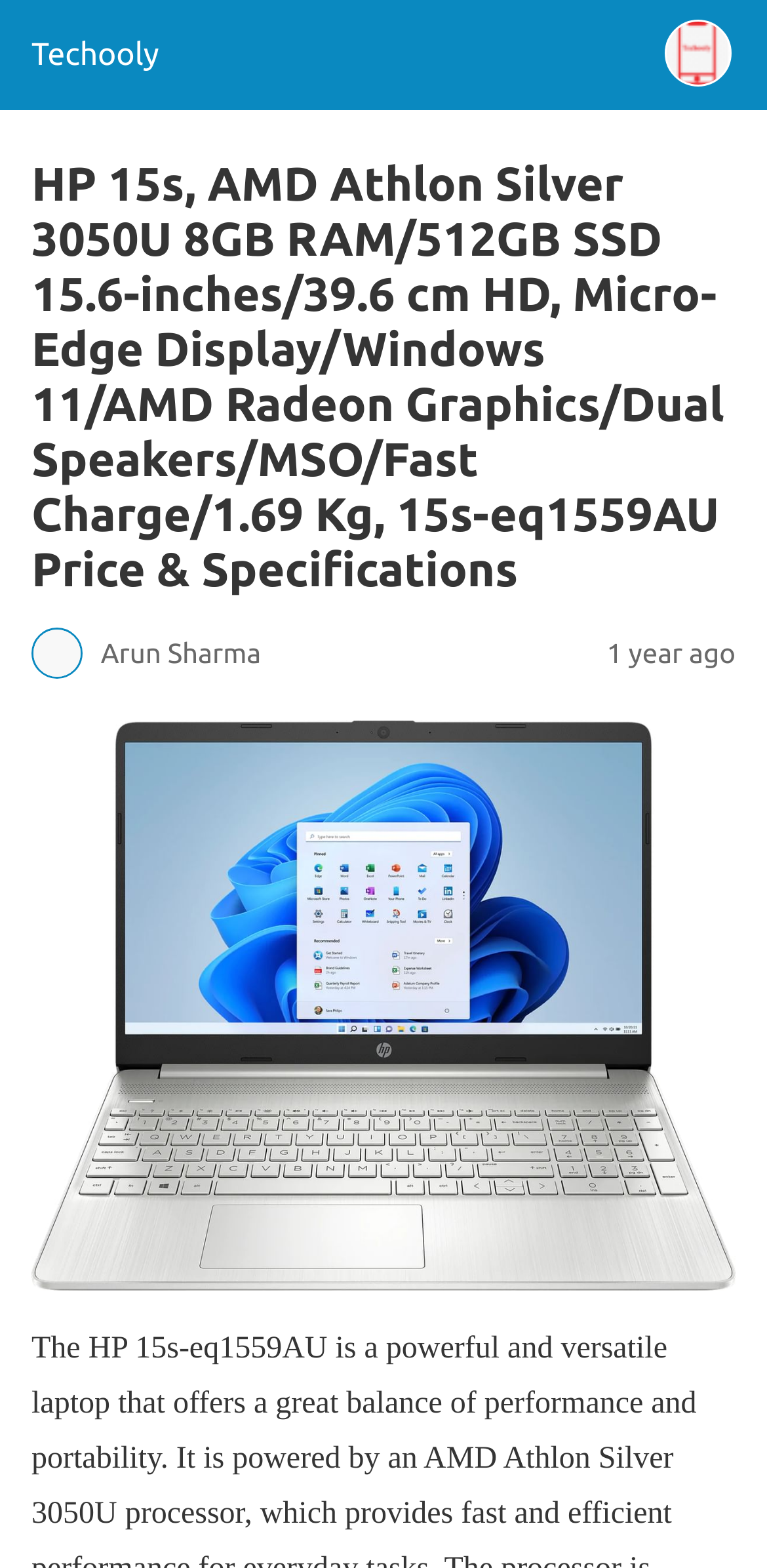What is the operating system of the HP 15s laptop?
Utilize the information in the image to give a detailed answer to the question.

From the webpage, I found the heading 'HP 15s, AMD Athlon Silver 3050U 8GB RAM/512GB SSD 15.6-inches/39.6 cm HD, Micro-Edge Display/Windows 11/AMD Radeon Graphics/Dual Speakers/MSO/Fast Charge/1.69 Kg, 15s-eq1559AU Price & Specifications' which mentions the operating system as Windows 11.